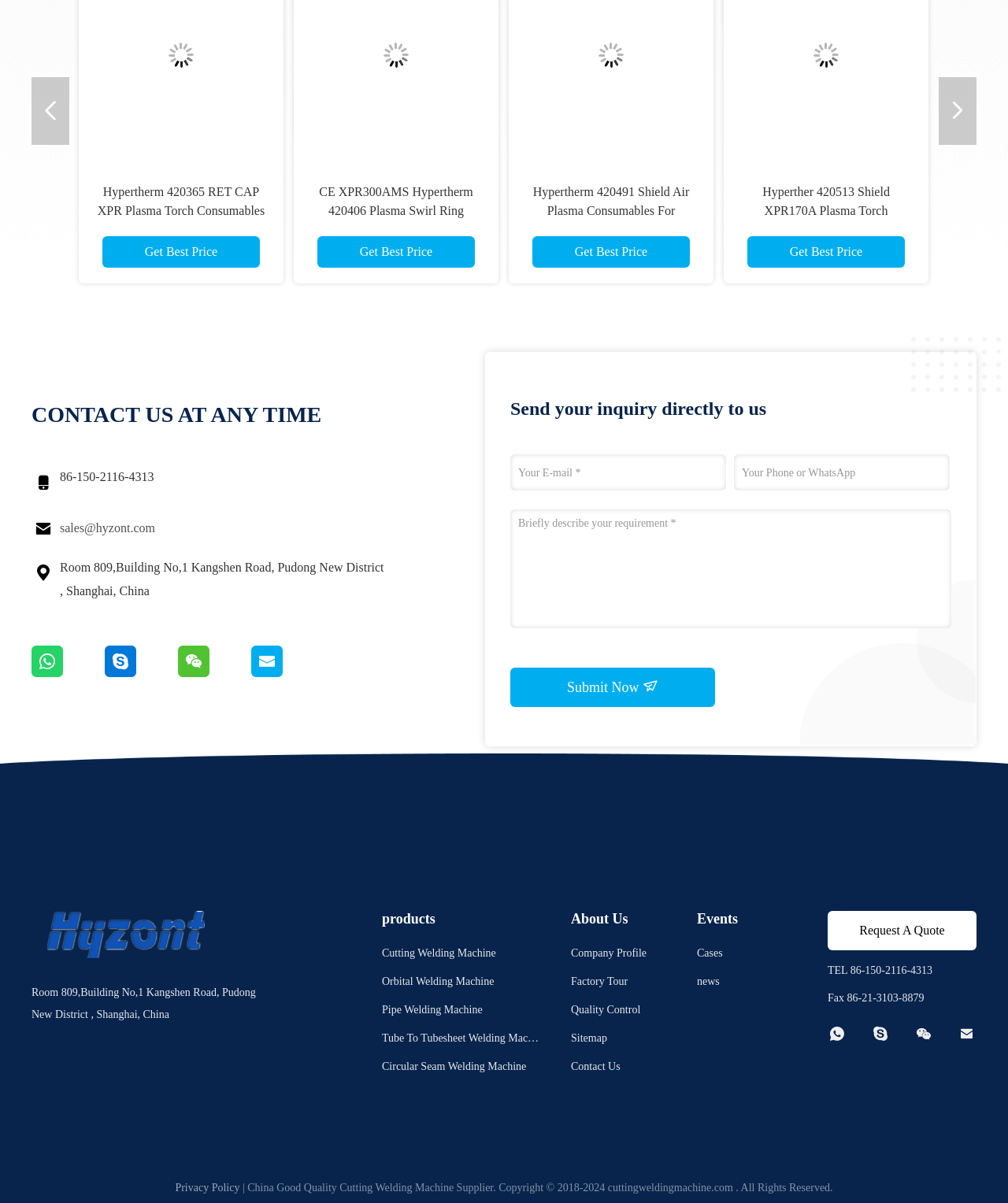Pinpoint the bounding box coordinates of the element that must be clicked to accomplish the following instruction: "Click the 'Submit Now' button". The coordinates should be in the format of four float numbers between 0 and 1, i.e., [left, top, right, bottom].

[0.506, 0.555, 0.709, 0.588]